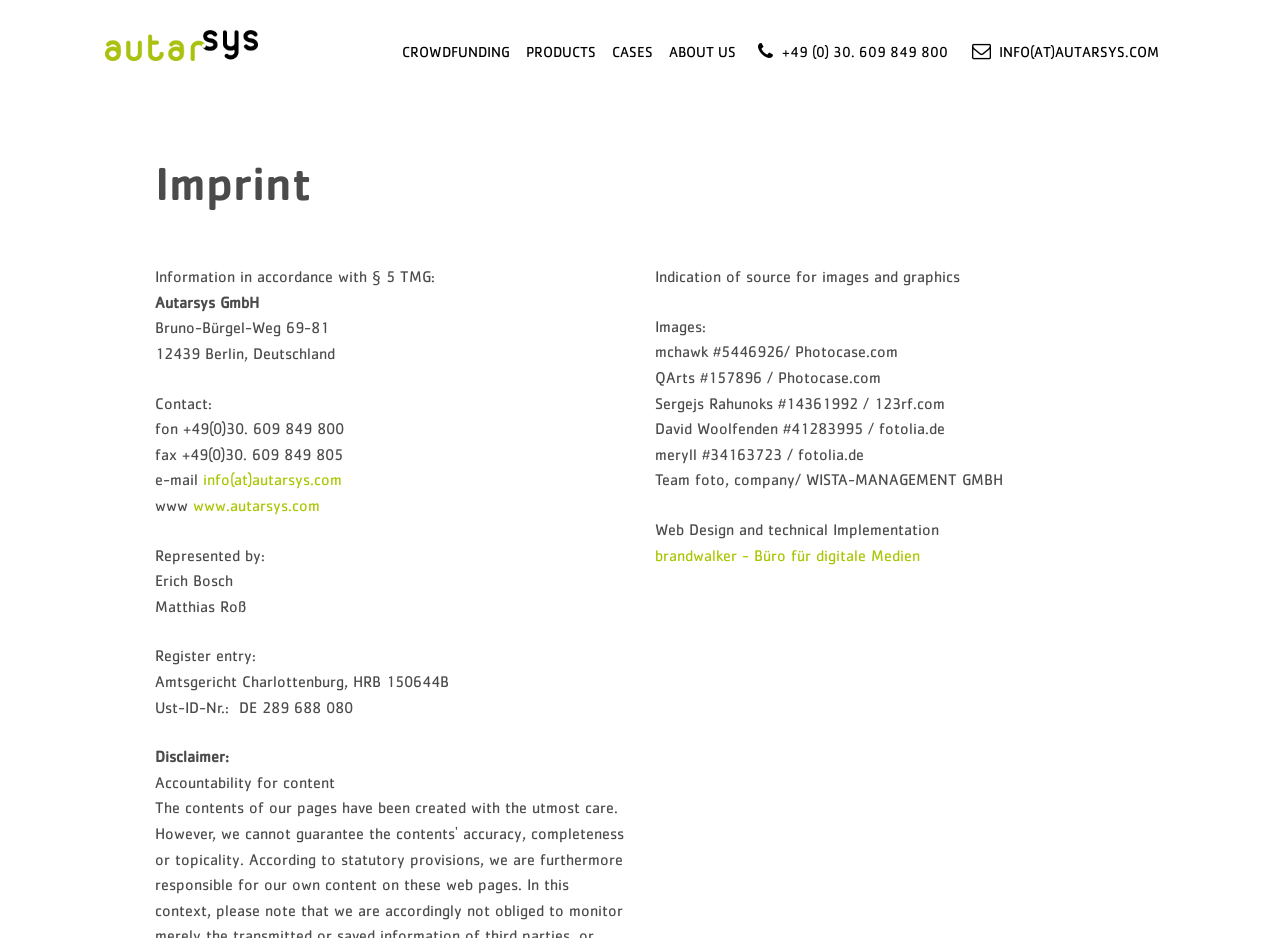Pinpoint the bounding box coordinates of the area that should be clicked to complete the following instruction: "Contact Autarsys via phone". The coordinates must be given as four float numbers between 0 and 1, i.e., [left, top, right, bottom].

[0.587, 0.045, 0.741, 0.065]